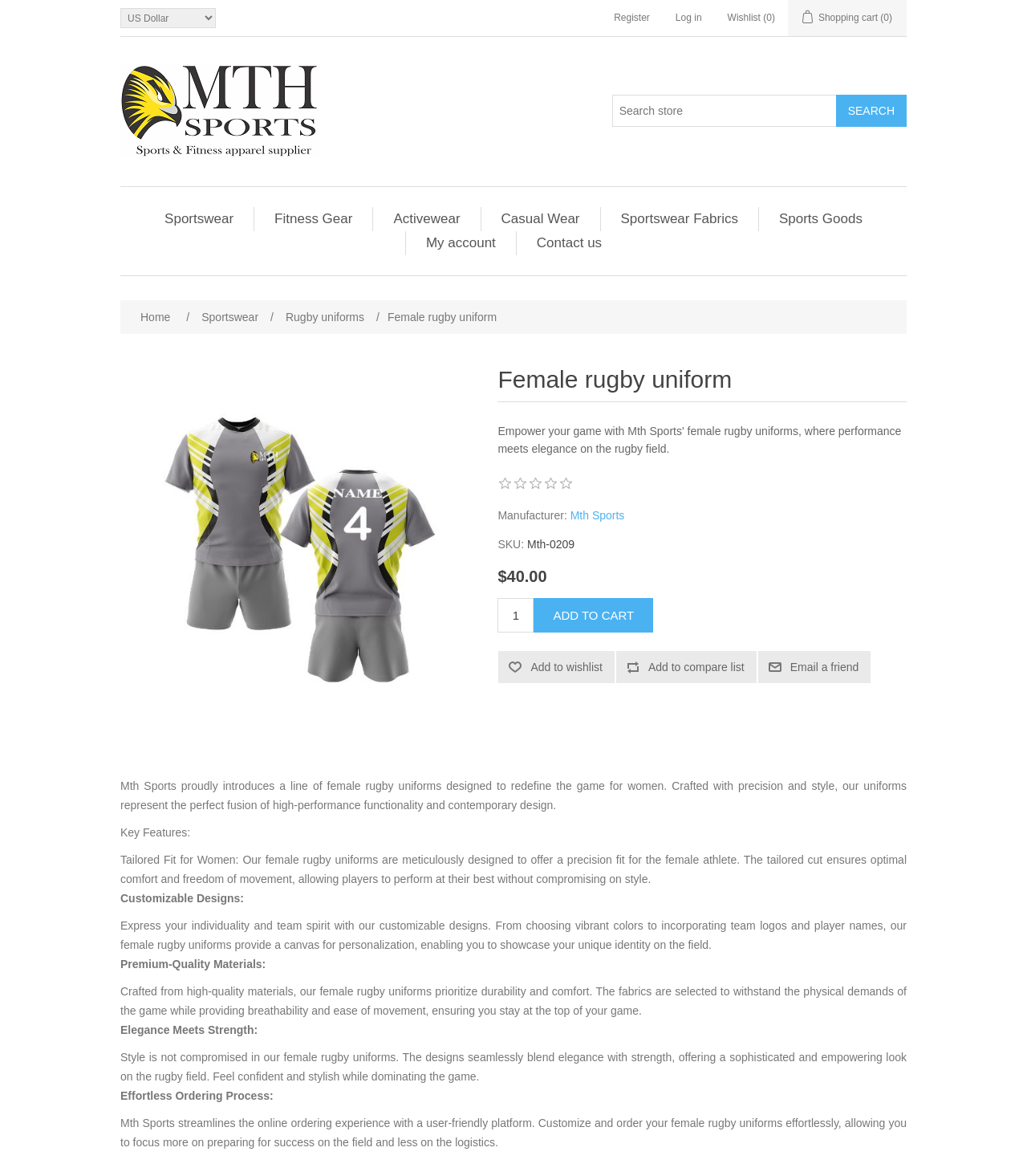Provide the bounding box coordinates, formatted as (top-left x, top-left y, bottom-right x, bottom-right y), with all values being floating point numbers between 0 and 1. Identify the bounding box of the UI element that matches the description: Search

[0.814, 0.08, 0.883, 0.108]